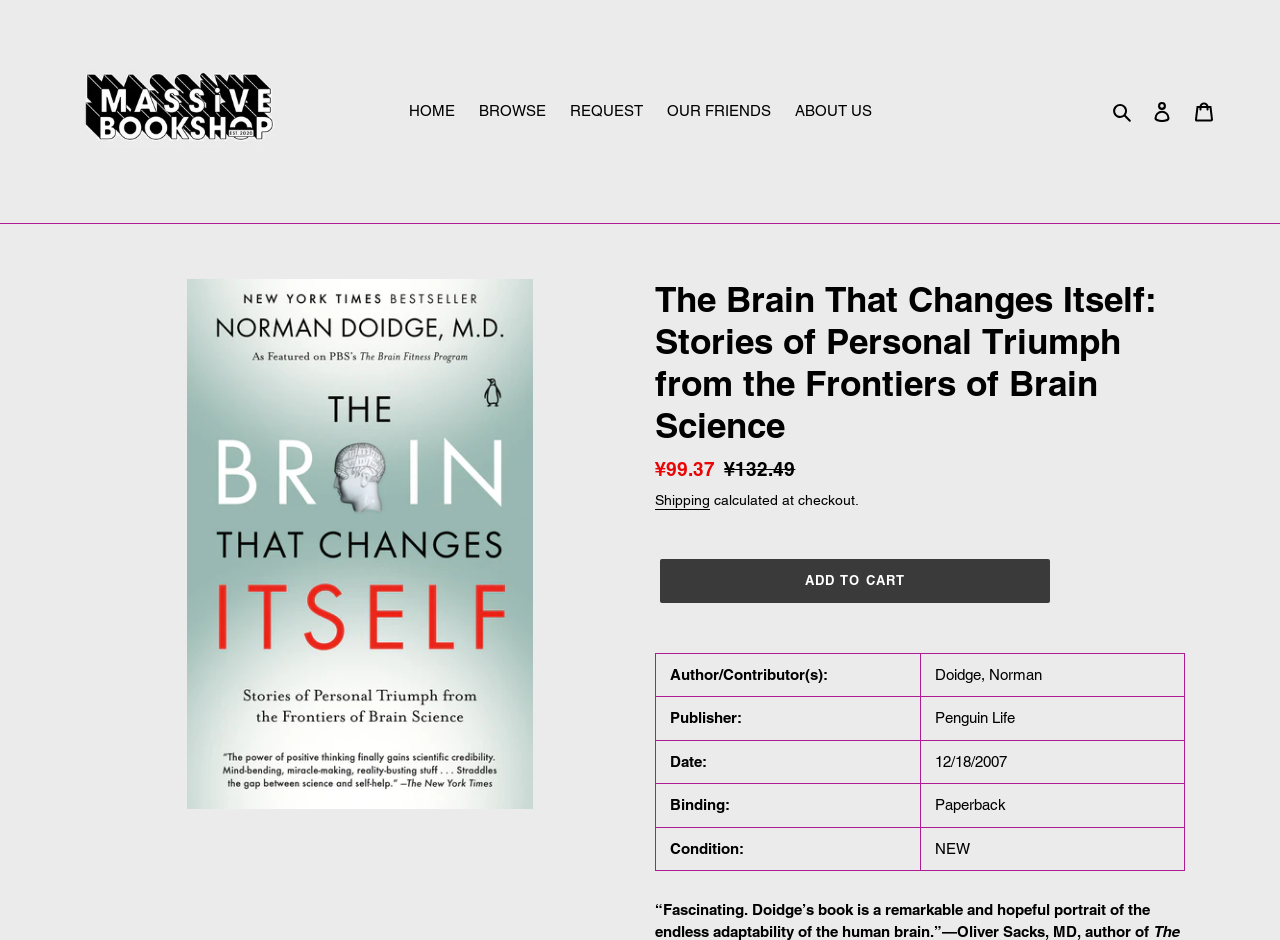Identify and provide the bounding box coordinates of the UI element described: "Log in". The coordinates should be formatted as [left, top, right, bottom], with each number being a float between 0 and 1.

[0.891, 0.096, 0.924, 0.141]